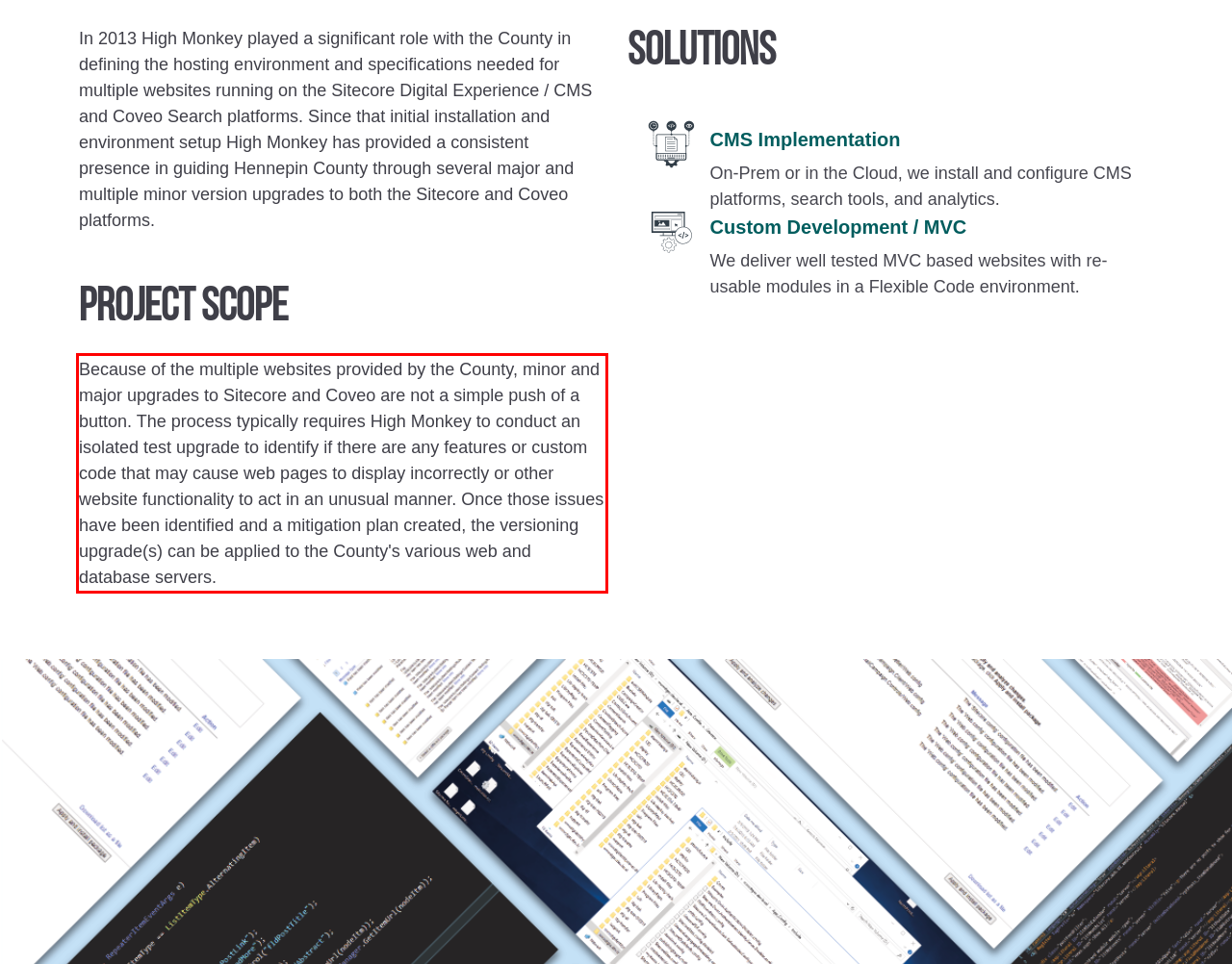Using the provided screenshot of a webpage, recognize and generate the text found within the red rectangle bounding box.

Because of the multiple websites provided by the County, minor and major upgrades to Sitecore and Coveo are not a simple push of a button. The process typically requires High Monkey to conduct an isolated test upgrade to identify if there are any features or custom code that may cause web pages to display incorrectly or other website functionality to act in an unusual manner. Once those issues have been identified and a mitigation plan created, the versioning upgrade(s) can be applied to the County's various web and database servers.